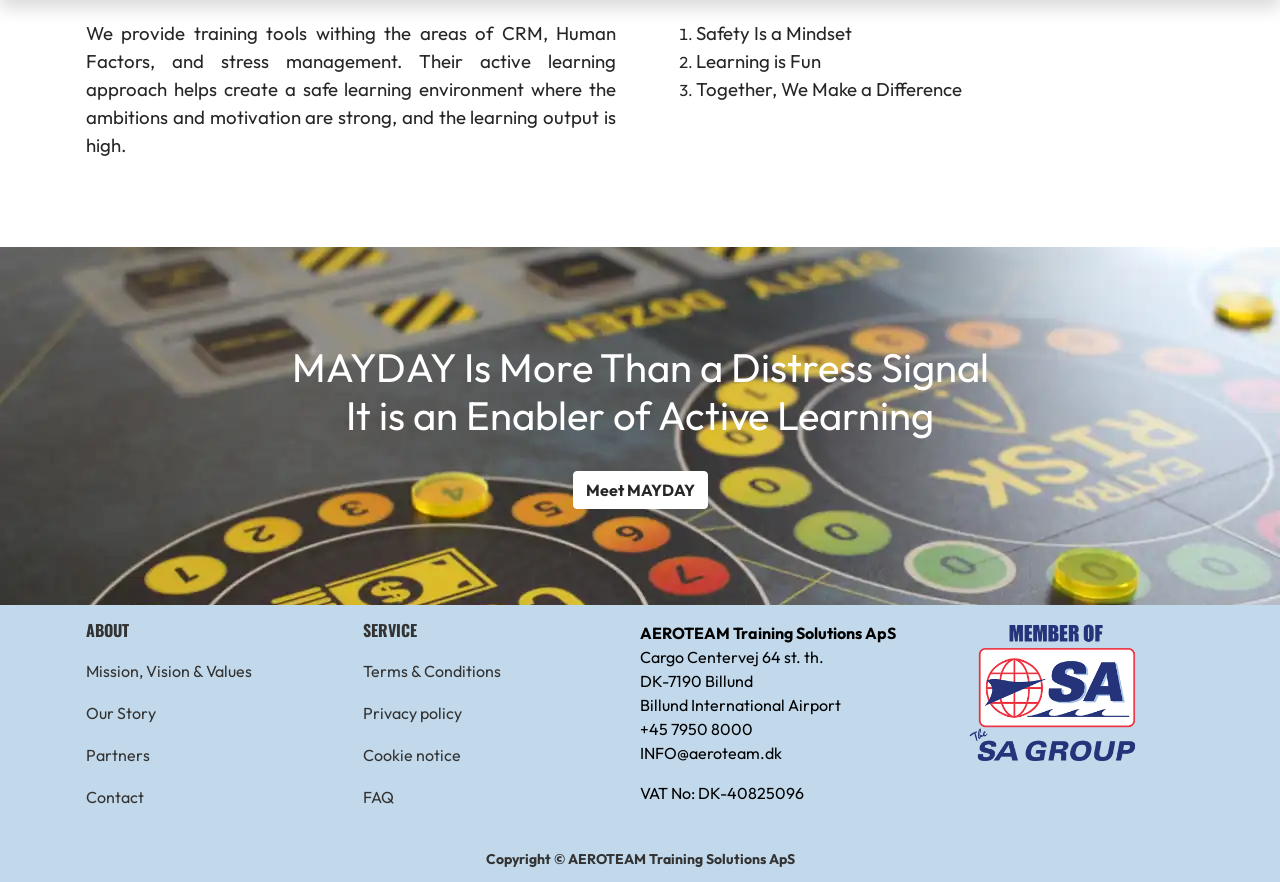Specify the bounding box coordinates of the element's region that should be clicked to achieve the following instruction: "View Terms & Conditions". The bounding box coordinates consist of four float numbers between 0 and 1, in the format [left, top, right, bottom].

[0.277, 0.735, 0.398, 0.783]